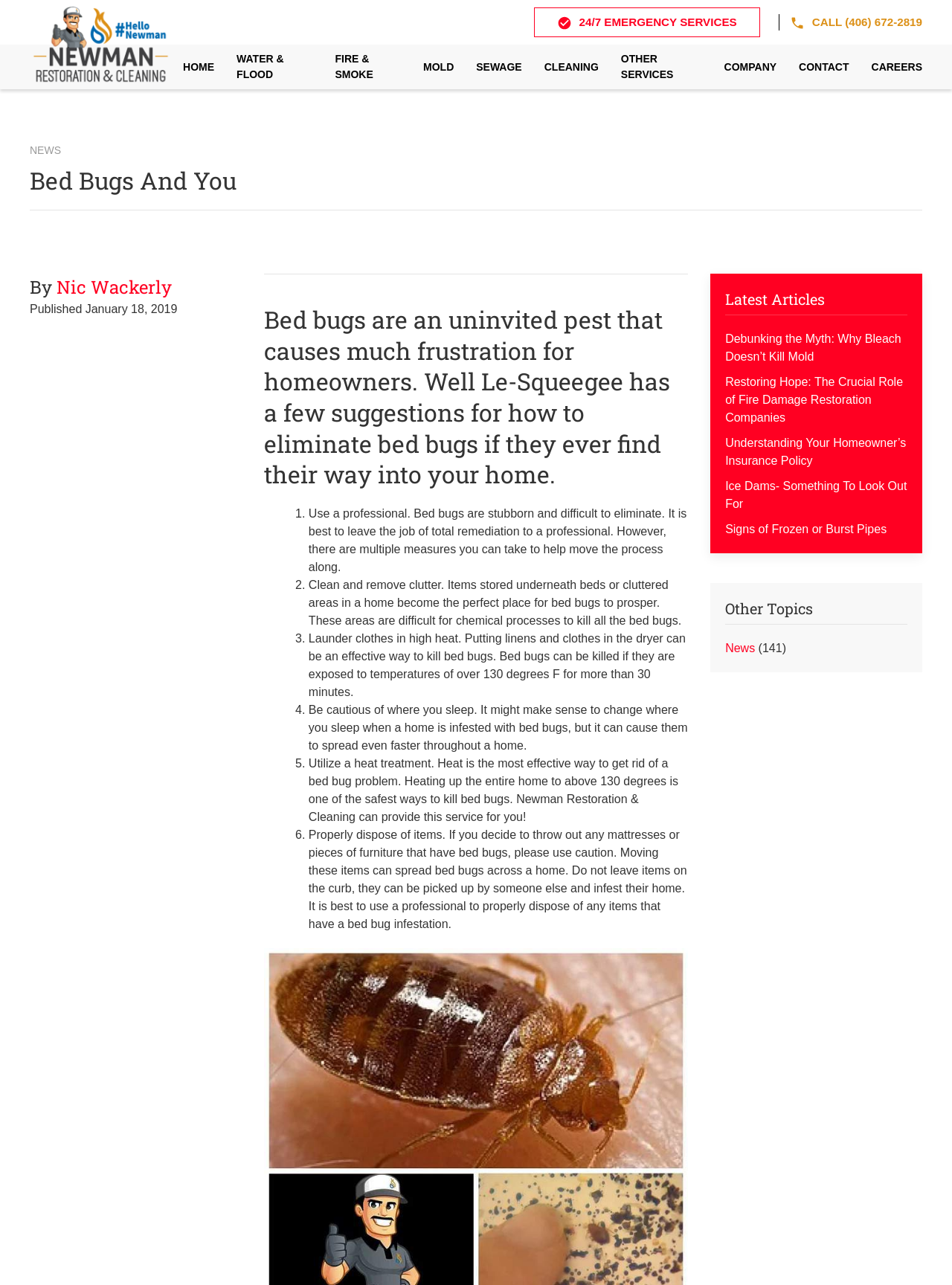Please find and report the bounding box coordinates of the element to click in order to perform the following action: "Read the article about bed bugs and you". The coordinates should be expressed as four float numbers between 0 and 1, in the format [left, top, right, bottom].

[0.031, 0.13, 0.969, 0.152]